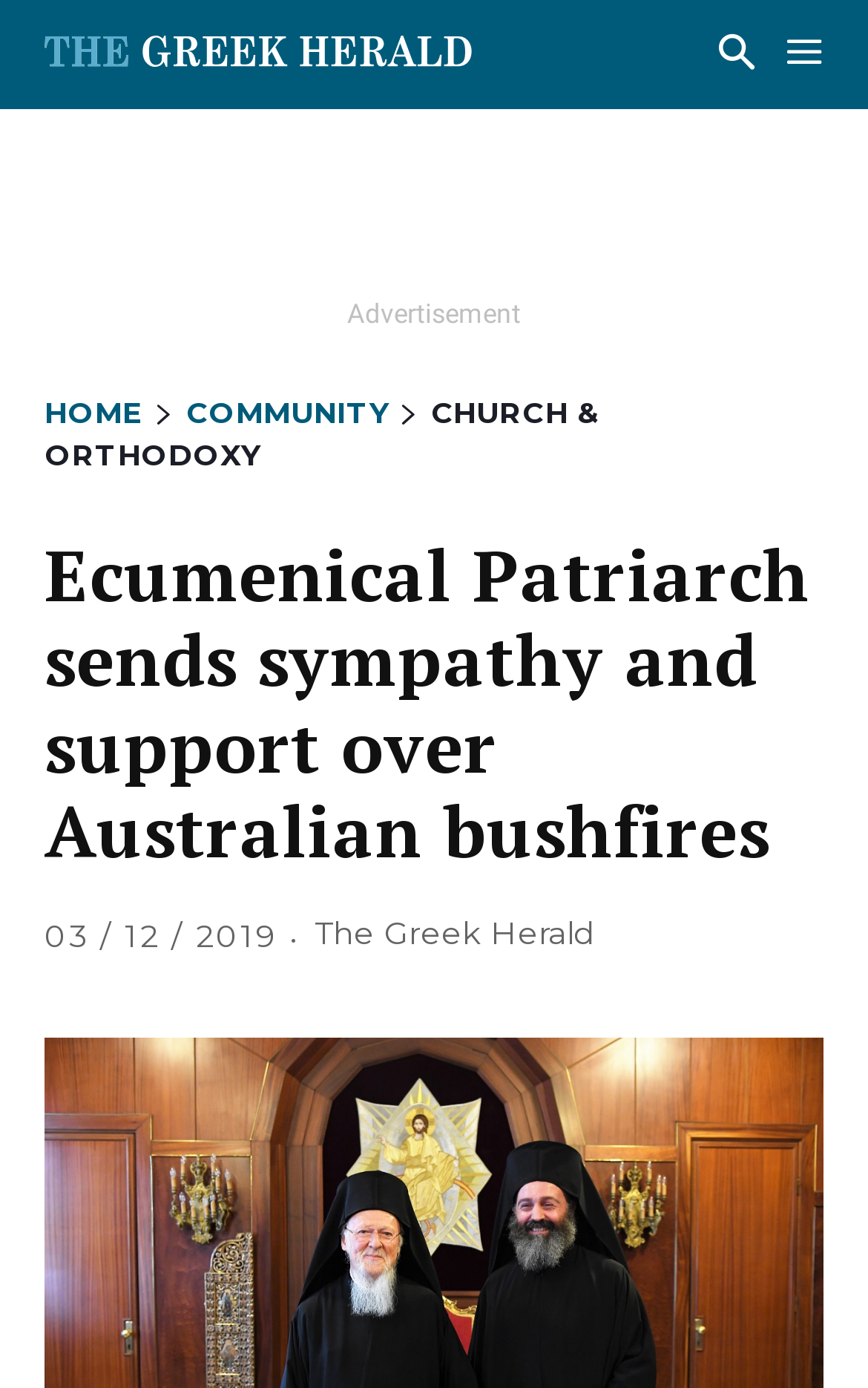Please give a short response to the question using one word or a phrase:
What is the topic of the article?

Australian bushfires